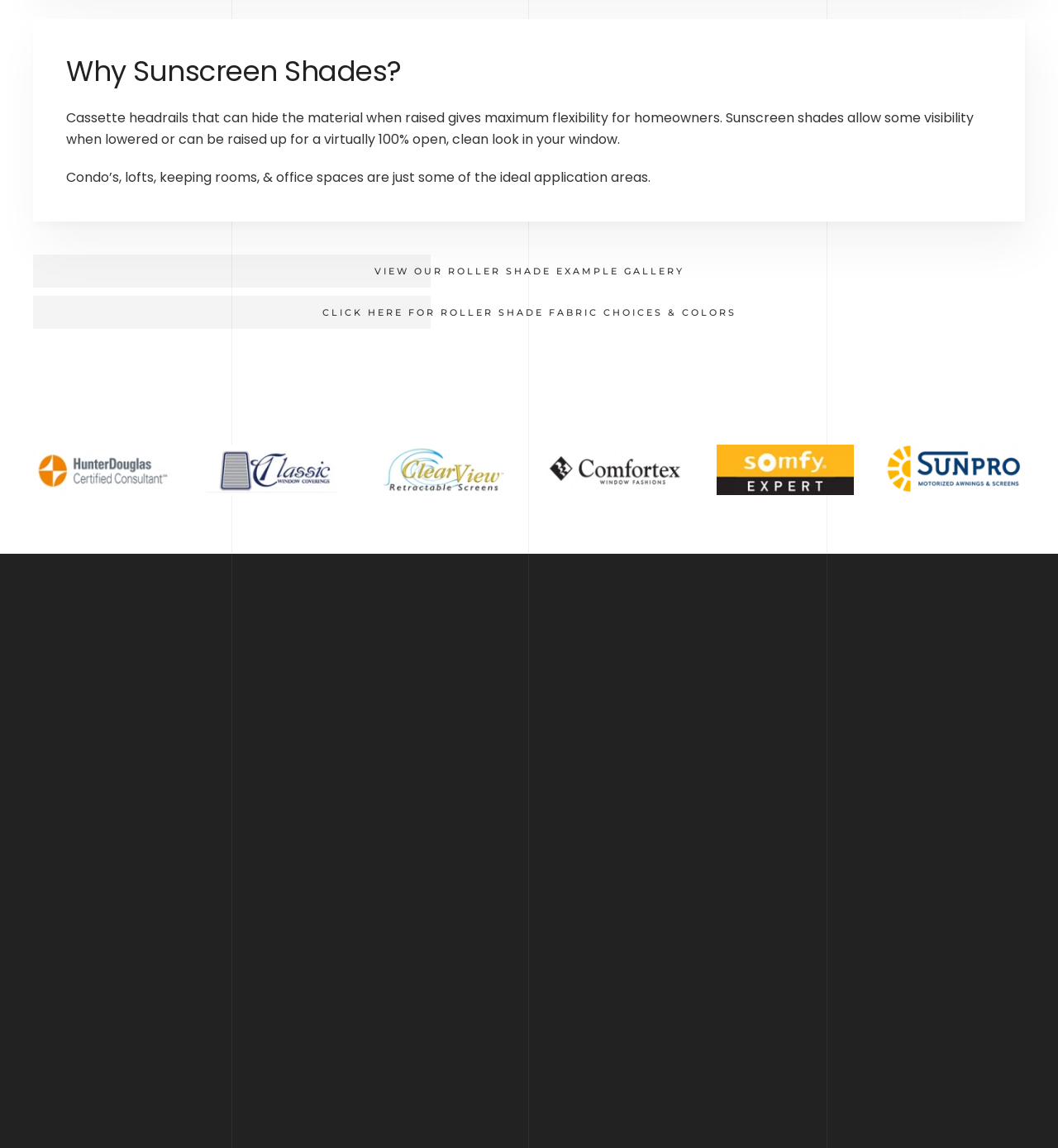What type of products does Peachtree Blinds of Atlanta offer?
Please answer the question with as much detail and depth as you can.

Based on the webpage, Peachtree Blinds of Atlanta offers various types of window treatments and shades, including roller shades, plantation shutters, Roman shades, and more, as evident from the links and descriptions on the webpage.